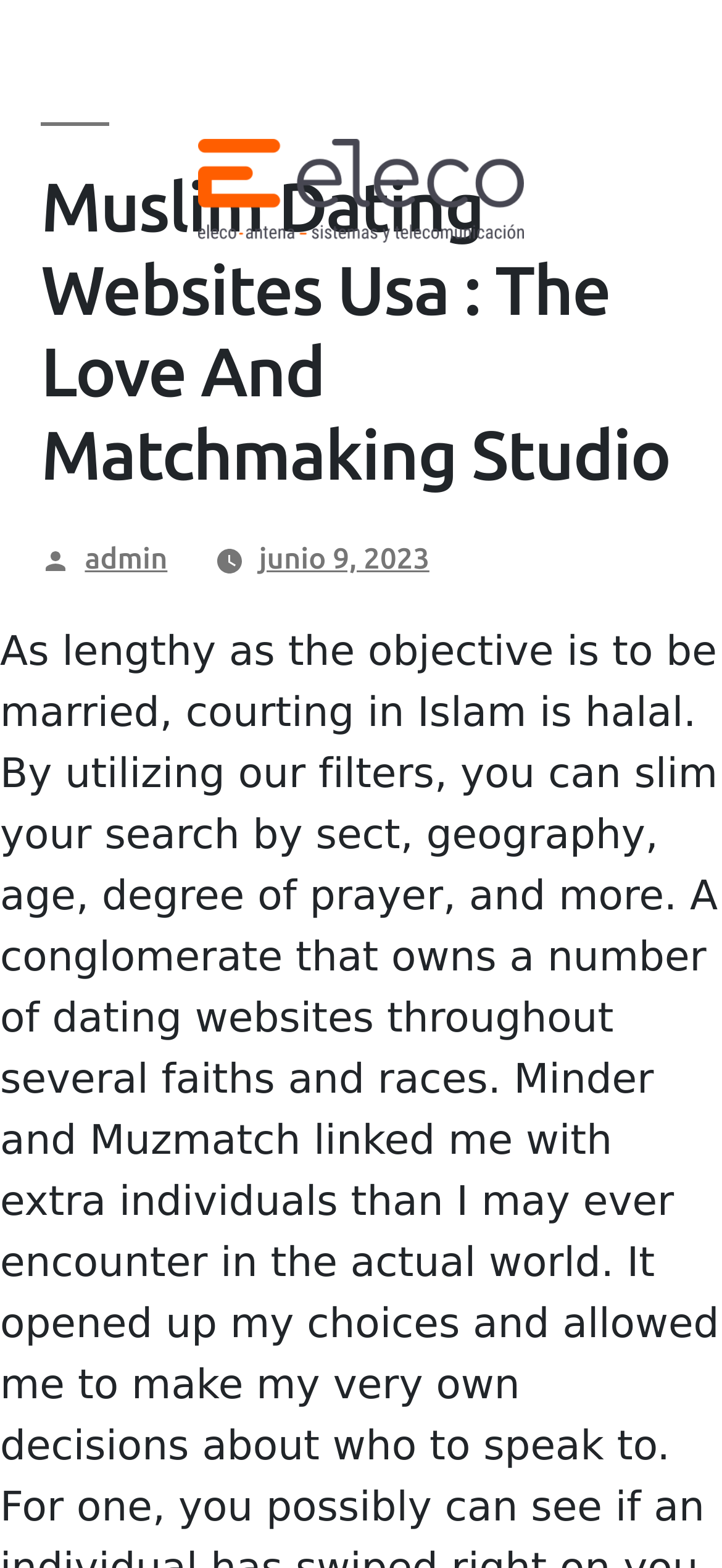Could you identify the text that serves as the heading for this webpage?

Muslim Dating Websites Usa : The Love And Matchmaking Studio